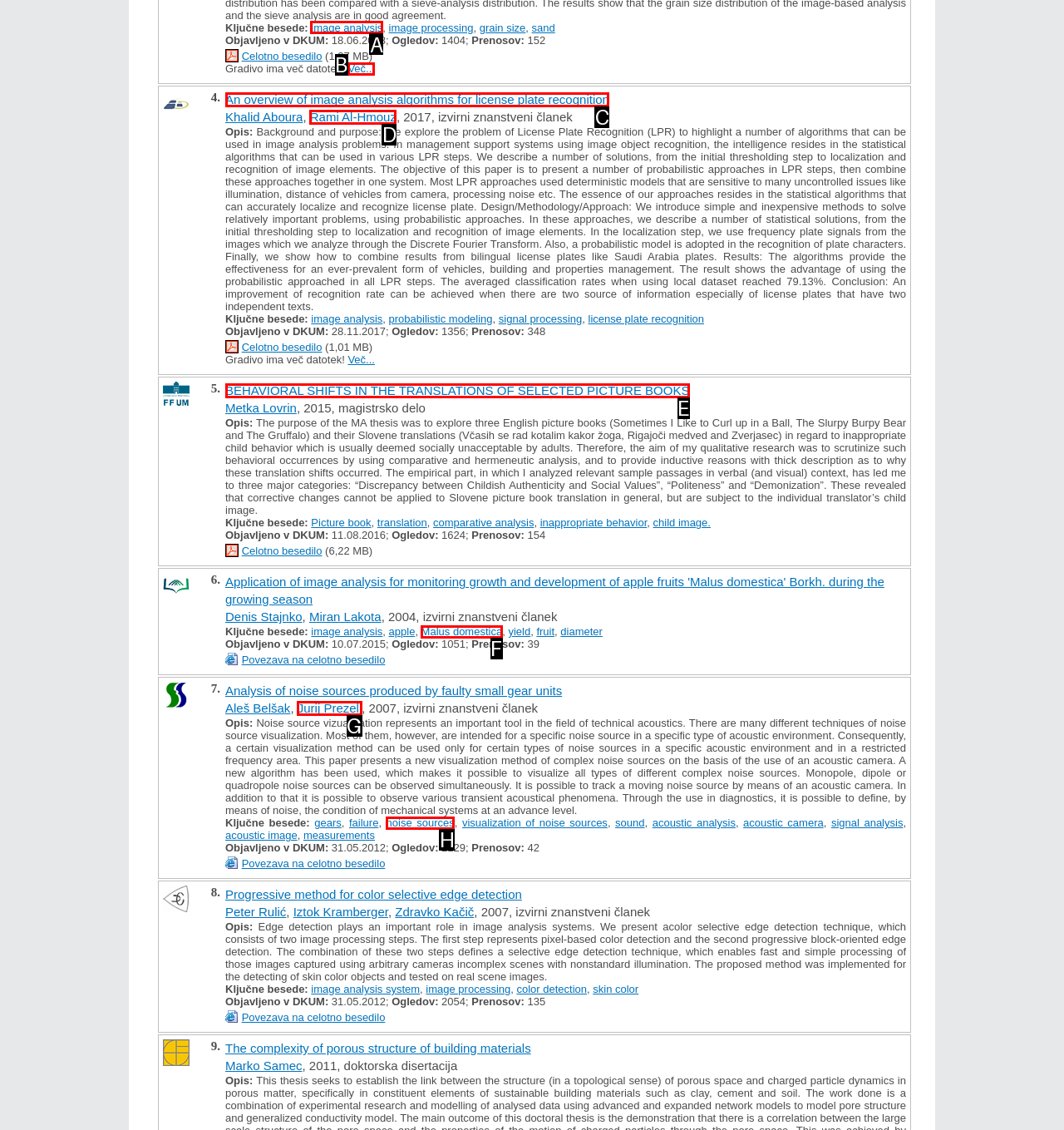Tell me which one HTML element you should click to complete the following task: Click on the 'Post Comment' button
Answer with the option's letter from the given choices directly.

None